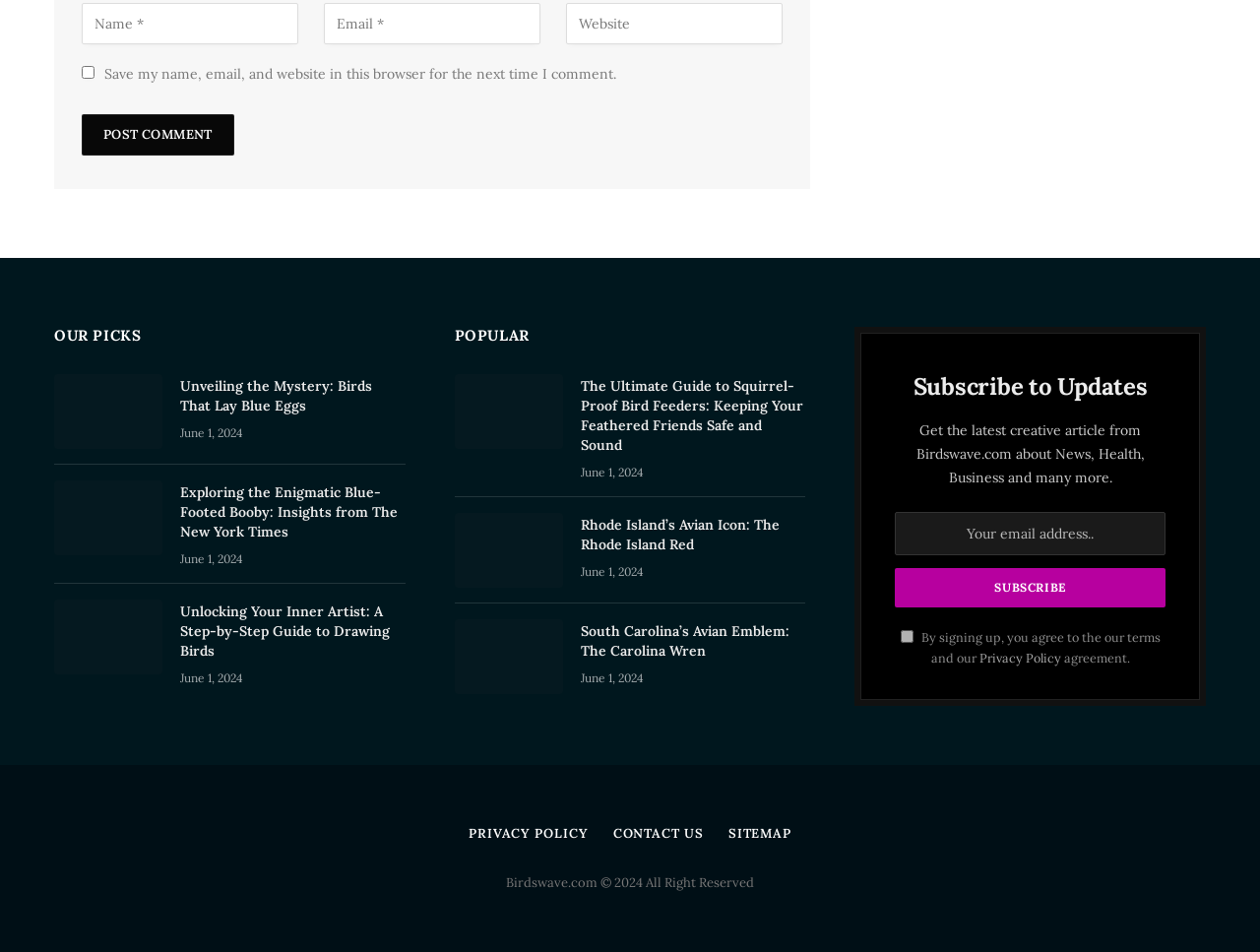Provide a brief response in the form of a single word or phrase:
How many articles are listed under 'OUR PICKS'?

3